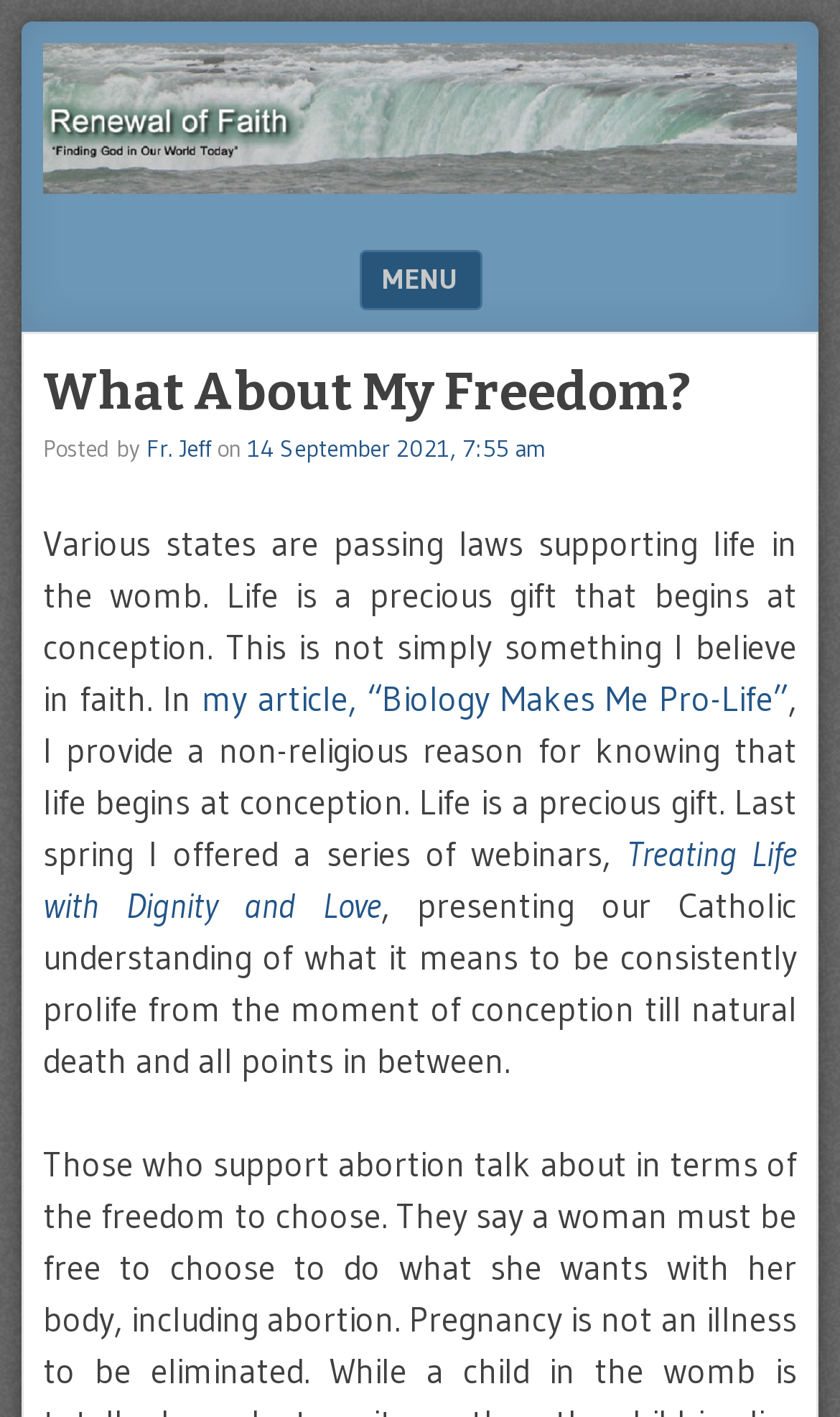Please determine the bounding box coordinates, formatted as (top-left x, top-left y, bottom-right x, bottom-right y), with all values as floating point numbers between 0 and 1. Identify the bounding box of the region described as: Fr. Jeff

[0.174, 0.305, 0.251, 0.327]